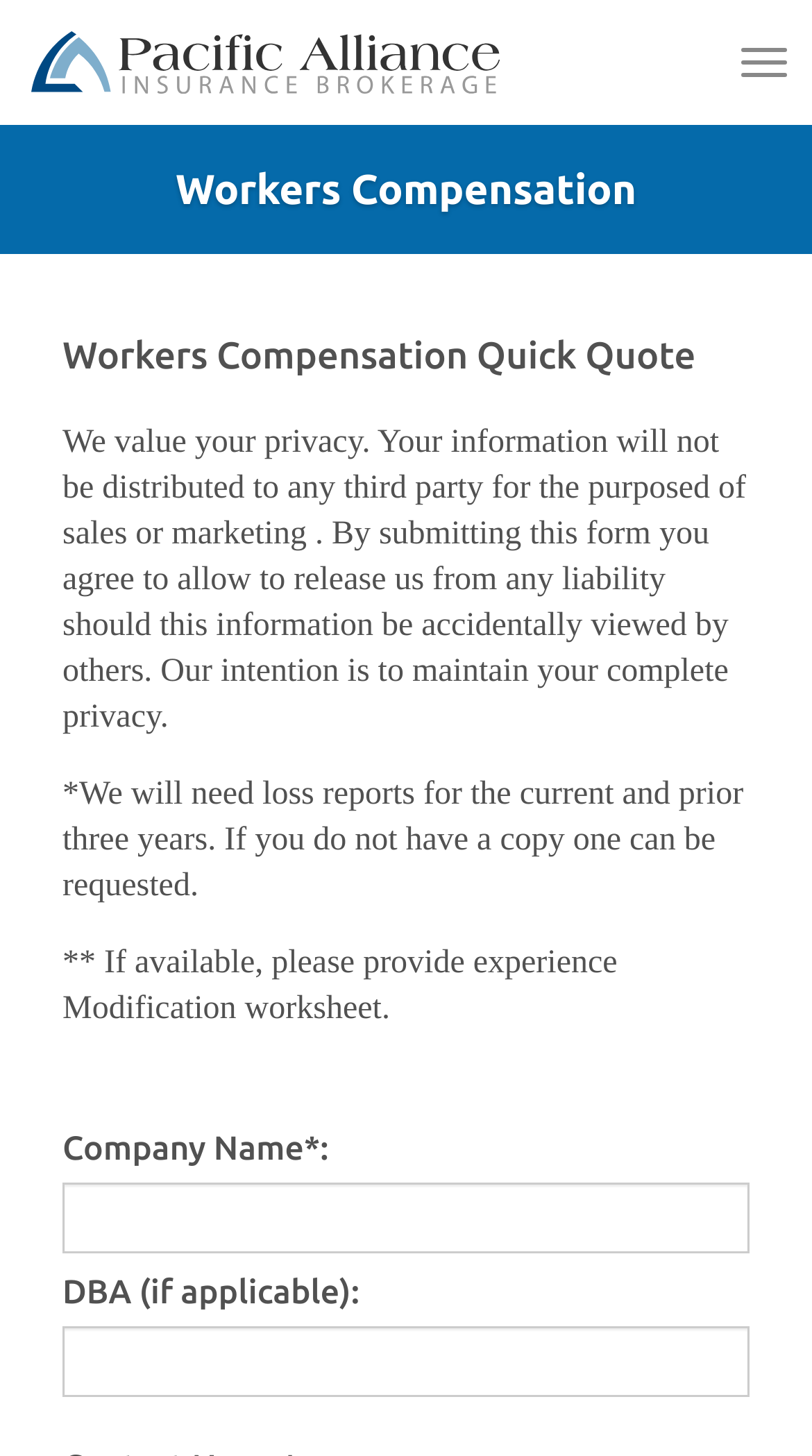What is the purpose of the 'Workers Compensation Quick Quote' section?
Give a one-word or short-phrase answer derived from the screenshot.

To get a quick quote